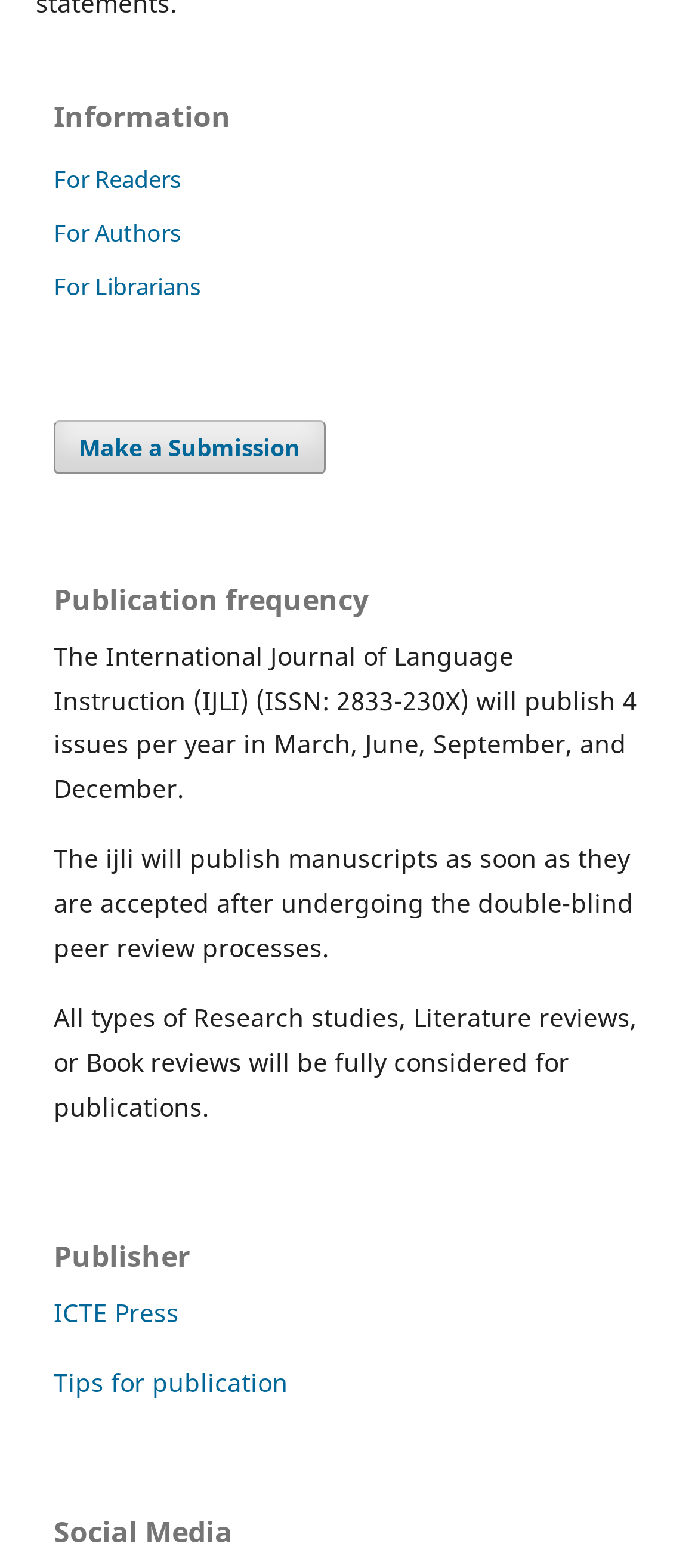How often are manuscripts published after peer review?
Can you provide a detailed and comprehensive answer to the question?

The webpage states that manuscripts are published as soon as they are accepted after undergoing the double-blind peer review processes, as mentioned in the 'Publication frequency' section.